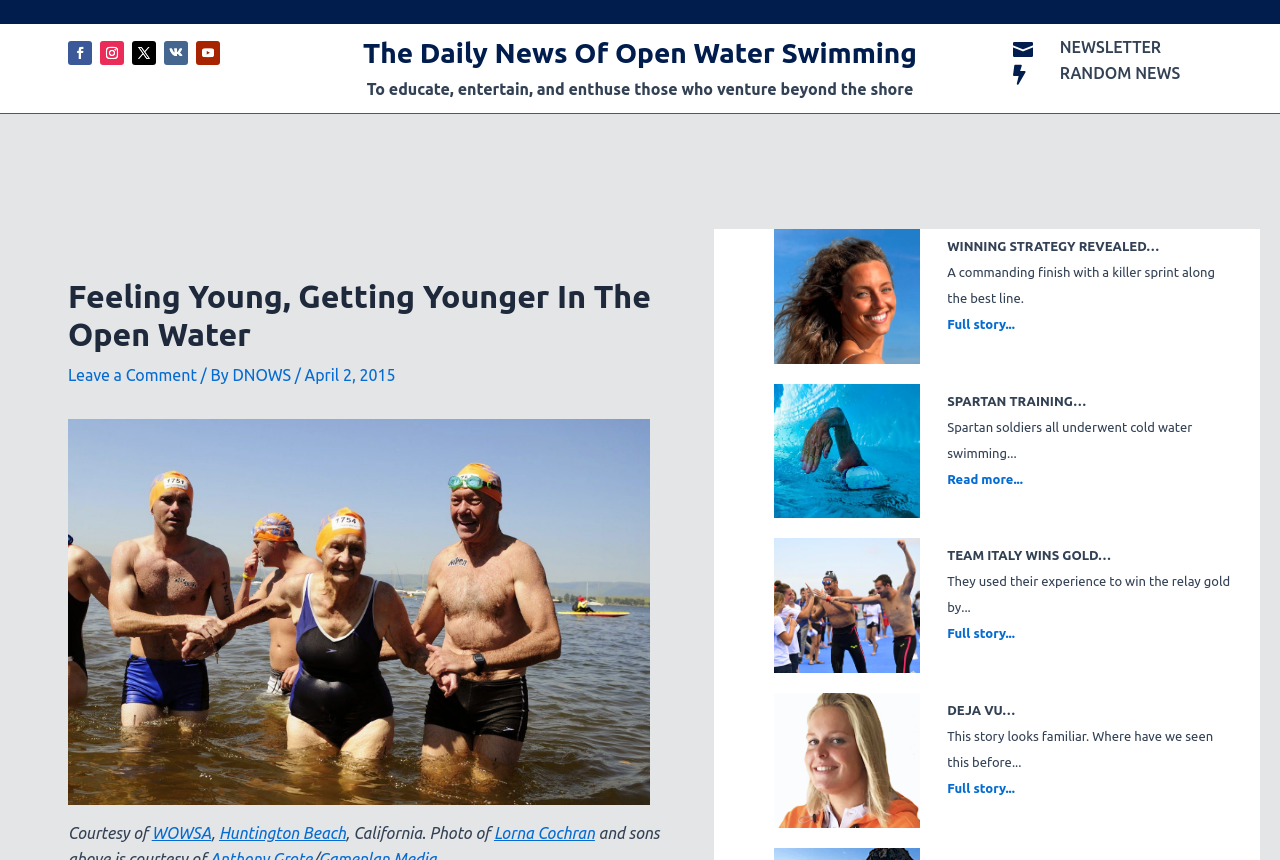Who is the author of the article 'Feeling Young, Getting Younger In The Open Water'? Please answer the question using a single word or phrase based on the image.

DNOWS